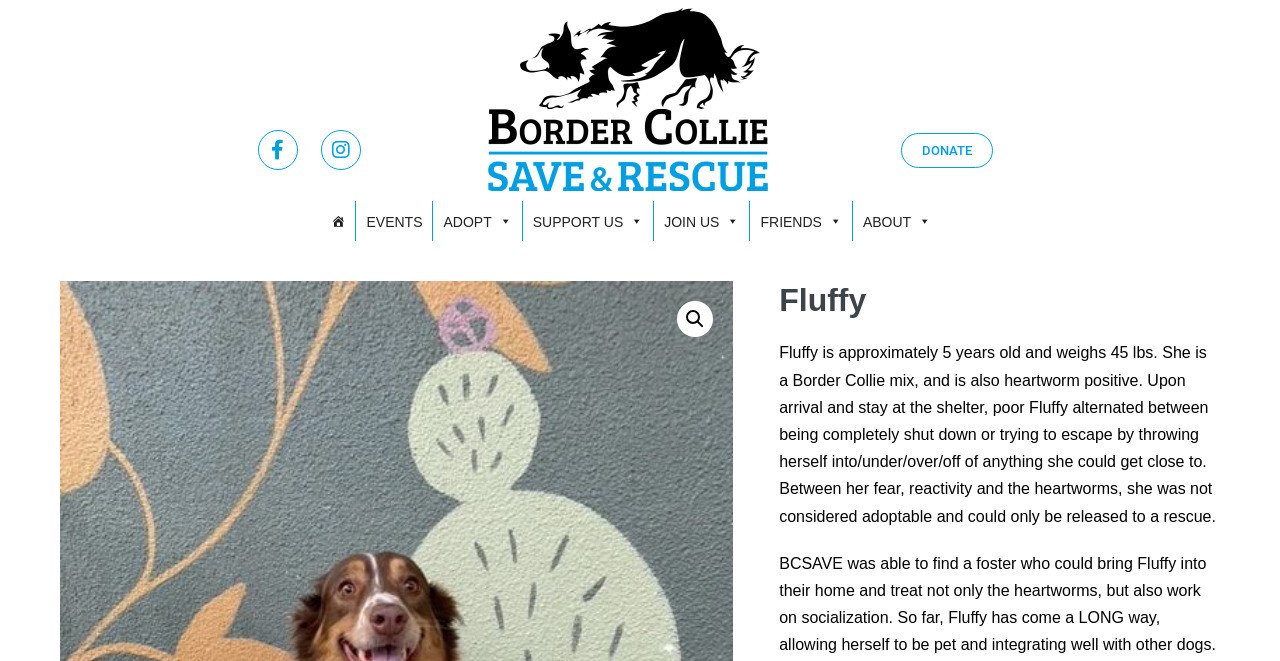Please identify the bounding box coordinates of the element's region that should be clicked to execute the following instruction: "Donate to the rescue". The bounding box coordinates must be four float numbers between 0 and 1, i.e., [left, top, right, bottom].

[0.704, 0.2, 0.776, 0.253]